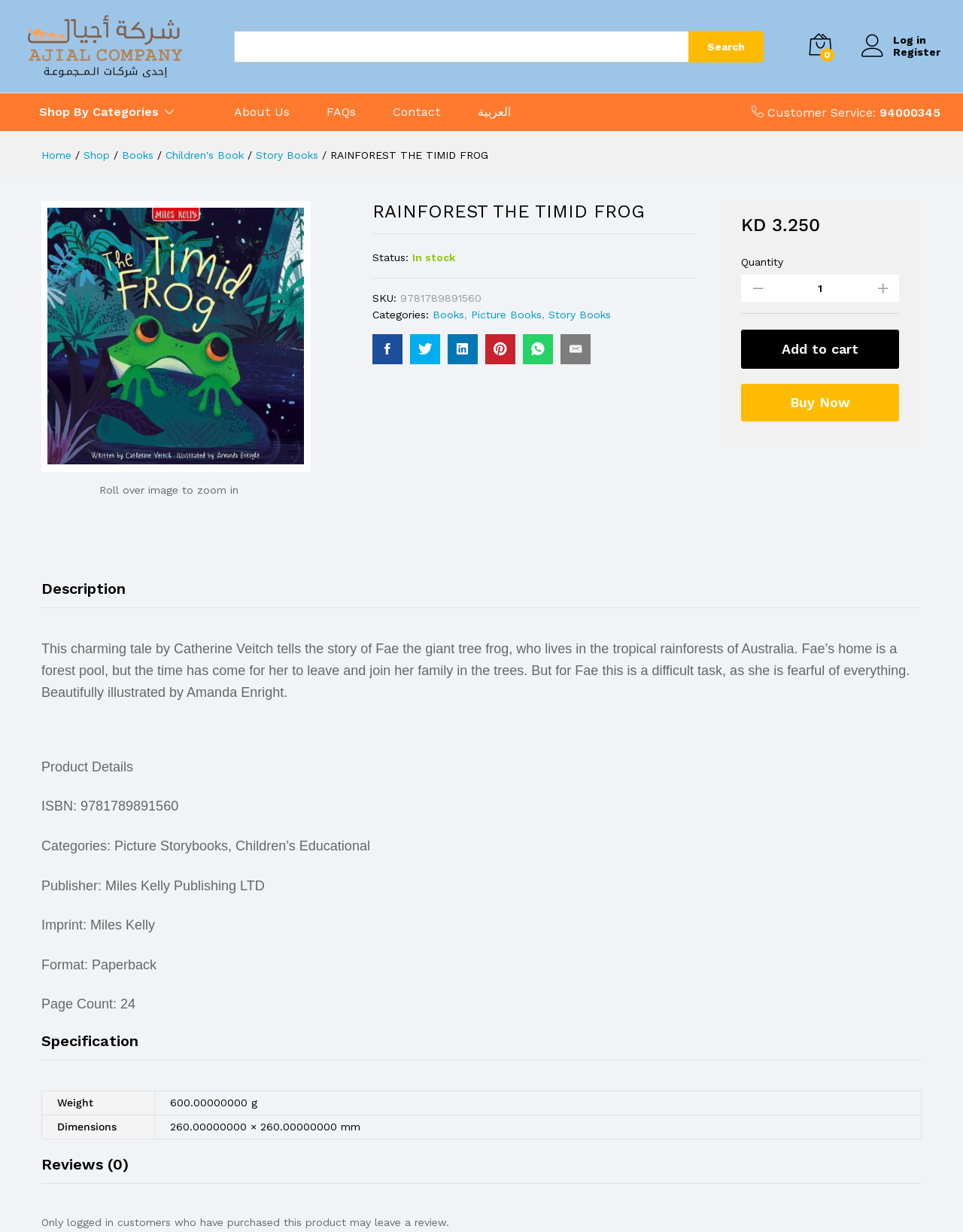Pinpoint the bounding box coordinates of the element to be clicked to execute the instruction: "Log in to the account".

[0.895, 0.027, 0.977, 0.038]